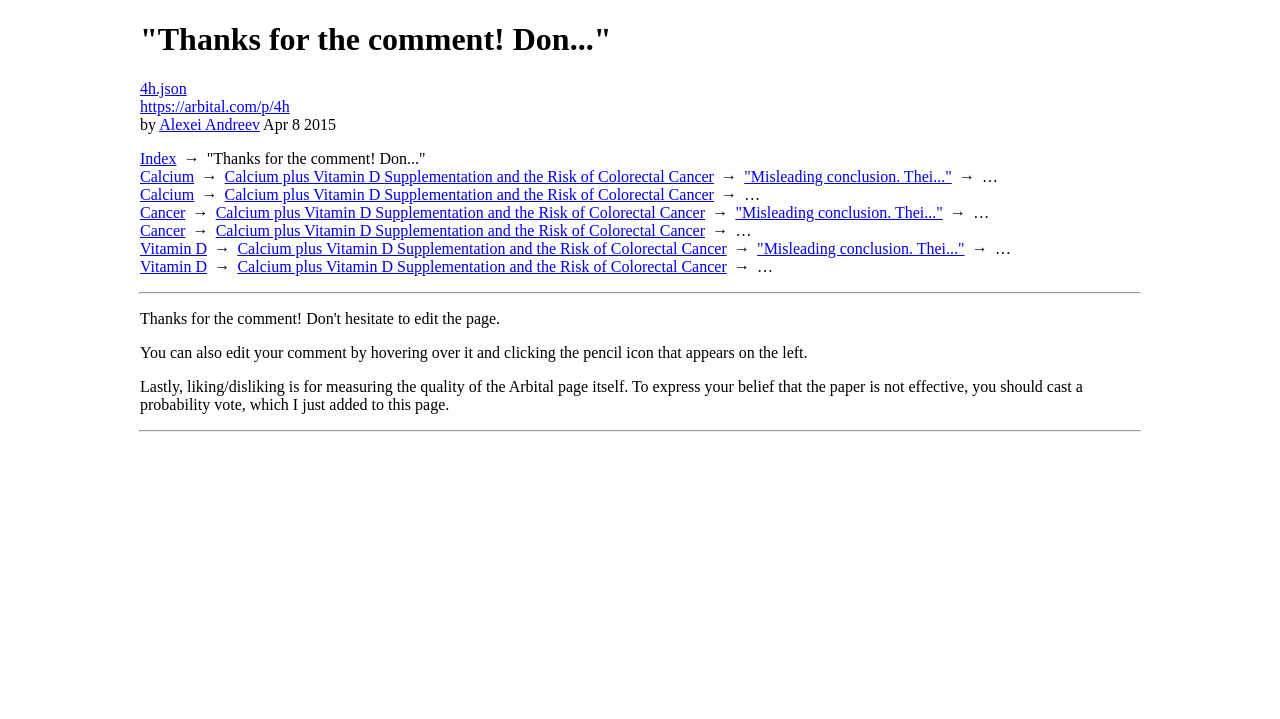Using the given element description, provide the bounding box coordinates (top-left x, top-left y, bottom-right x, bottom-right y) for the corresponding UI element in the screenshot: Calcium

[0.109, 0.233, 0.152, 0.257]